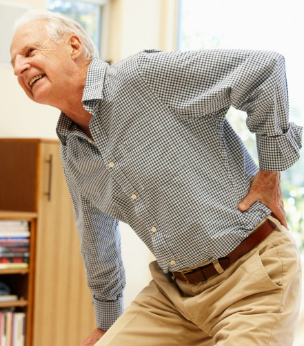Look at the image and answer the question in detail:
What is the man experiencing?

The image captures the man experiencing discomfort in his lower back as he leans slightly forward, which reflects a common symptom of sciatica, characterized by pain radiating through the lower back and down the legs.